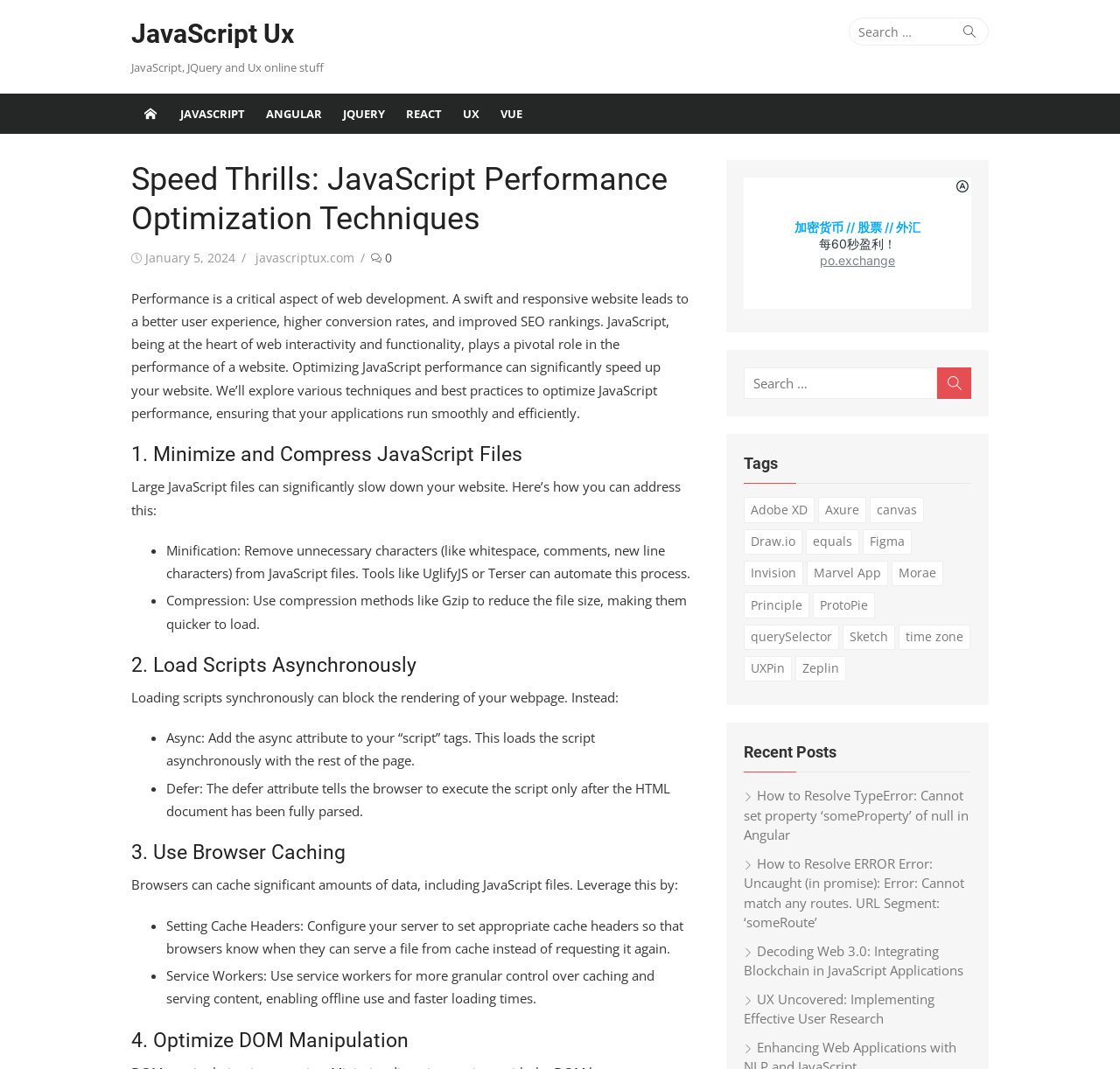How many recent posts are listed on the webpage?
Give a detailed response to the question by analyzing the screenshot.

The number of recent posts can be found by counting the link elements with the class 'Recent Posts' which are located at the bottom of the webpage. There are 4 link elements with the class 'Recent Posts'.